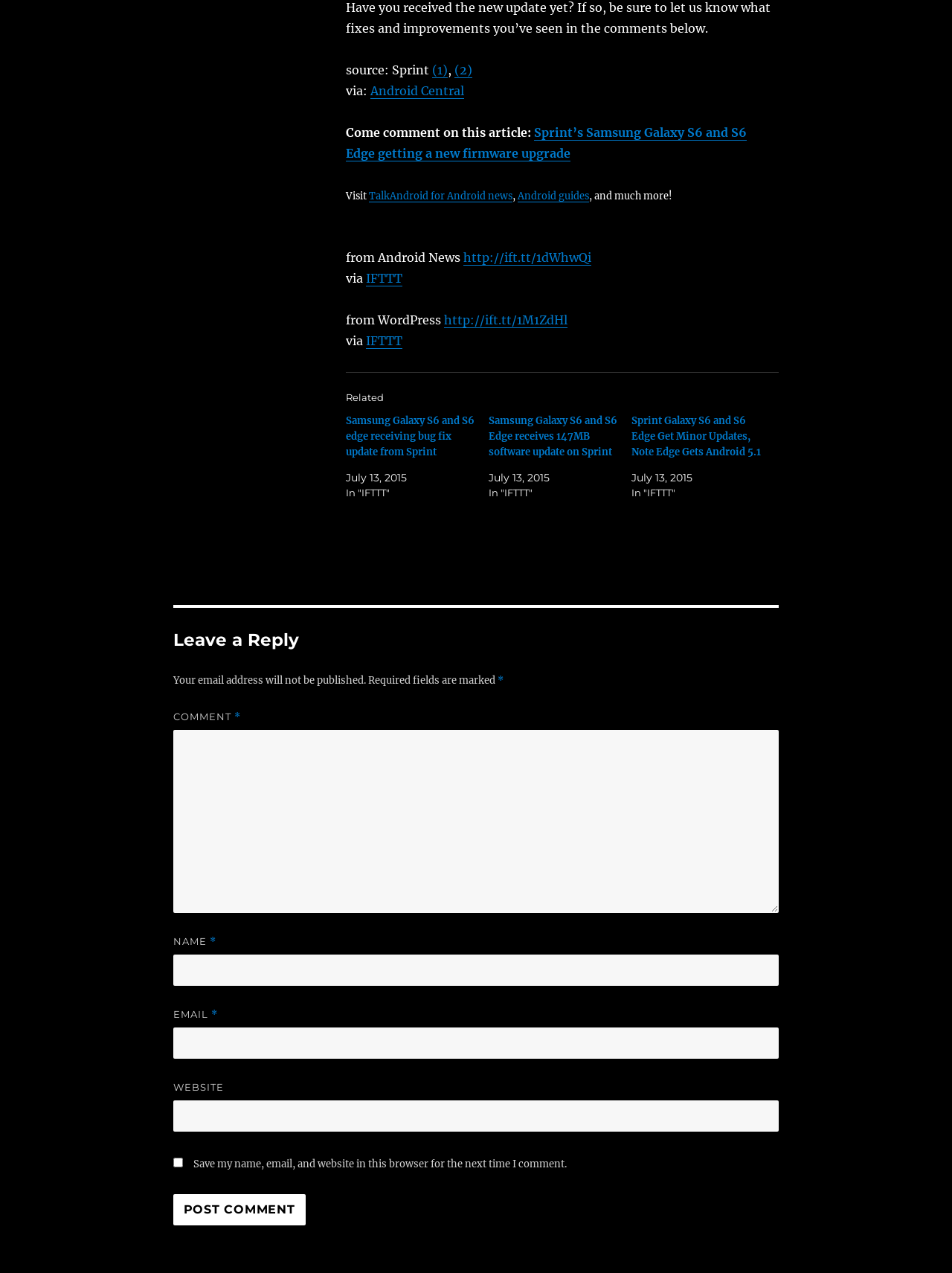Determine the bounding box coordinates of the UI element described below. Use the format (top-left x, top-left y, bottom-right x, bottom-right y) with floating point numbers between 0 and 1: parent_node: WEBSITE name="url"

[0.182, 0.864, 0.818, 0.889]